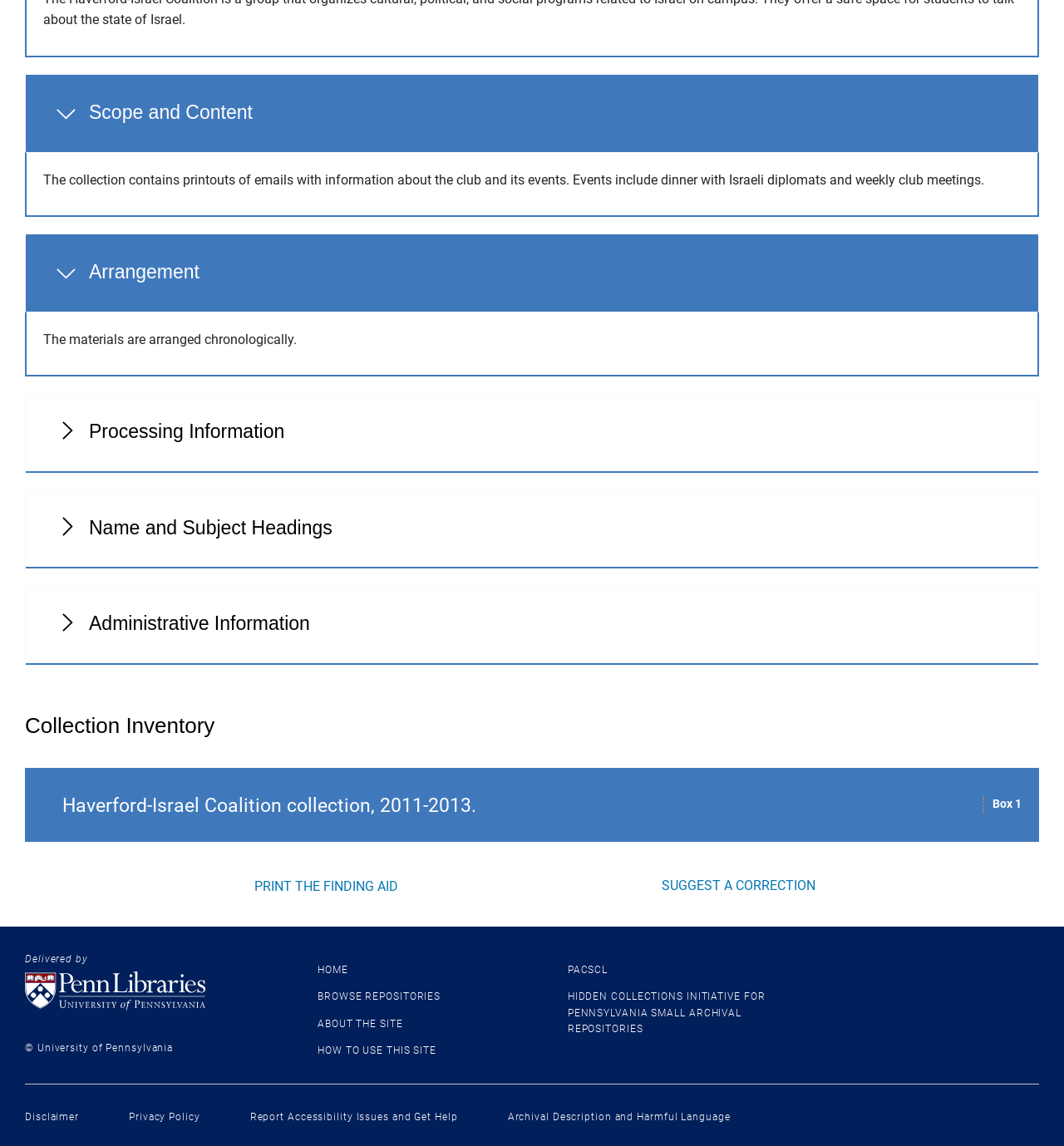Locate the bounding box coordinates of the clickable area needed to fulfill the instruction: "Go to HOME".

[0.298, 0.841, 0.327, 0.852]